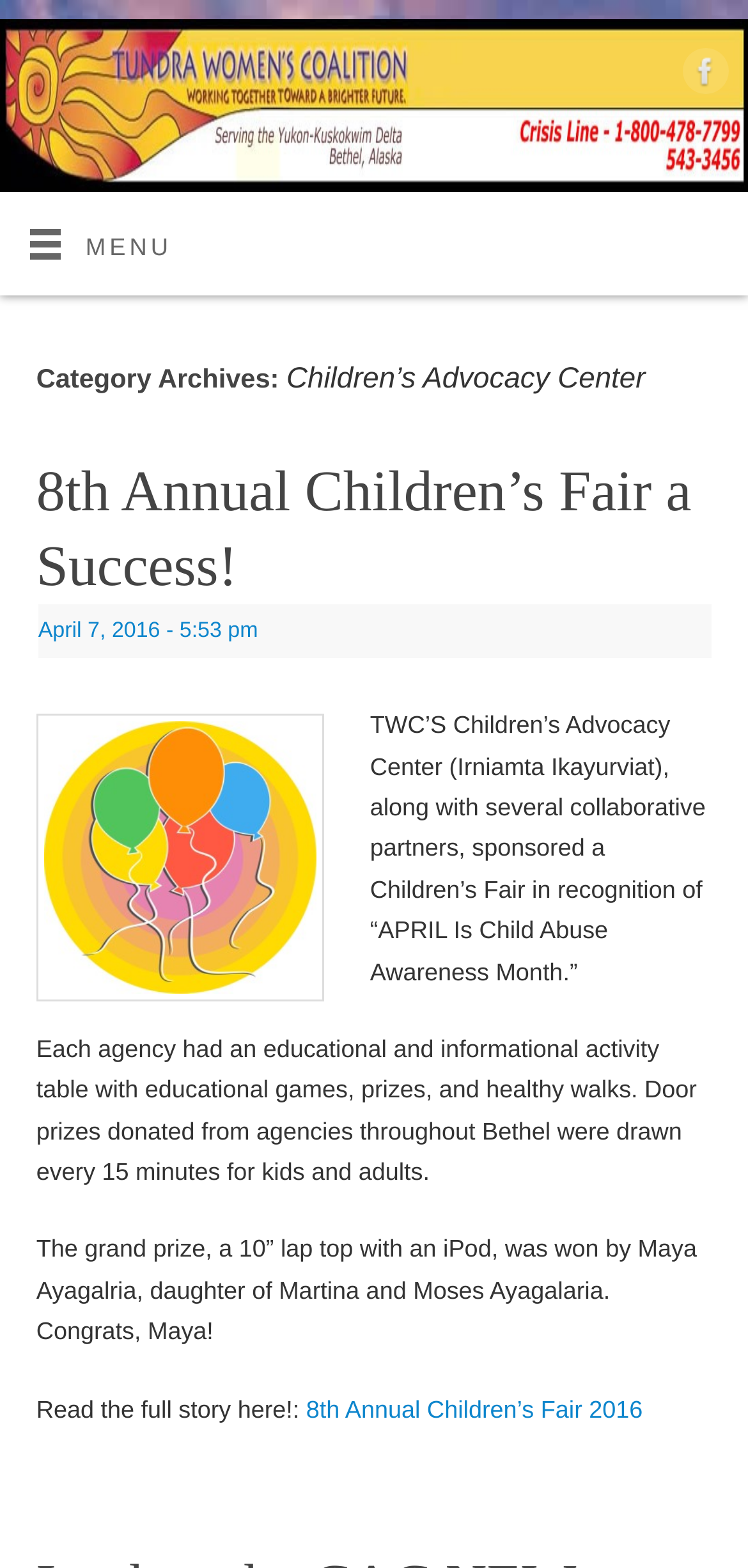What is the theme of the image with balloons?
Based on the image, answer the question in a detailed manner.

The image with balloons is likely related to the Children's Fair event mentioned in the article, as it appears in the same section of the webpage.